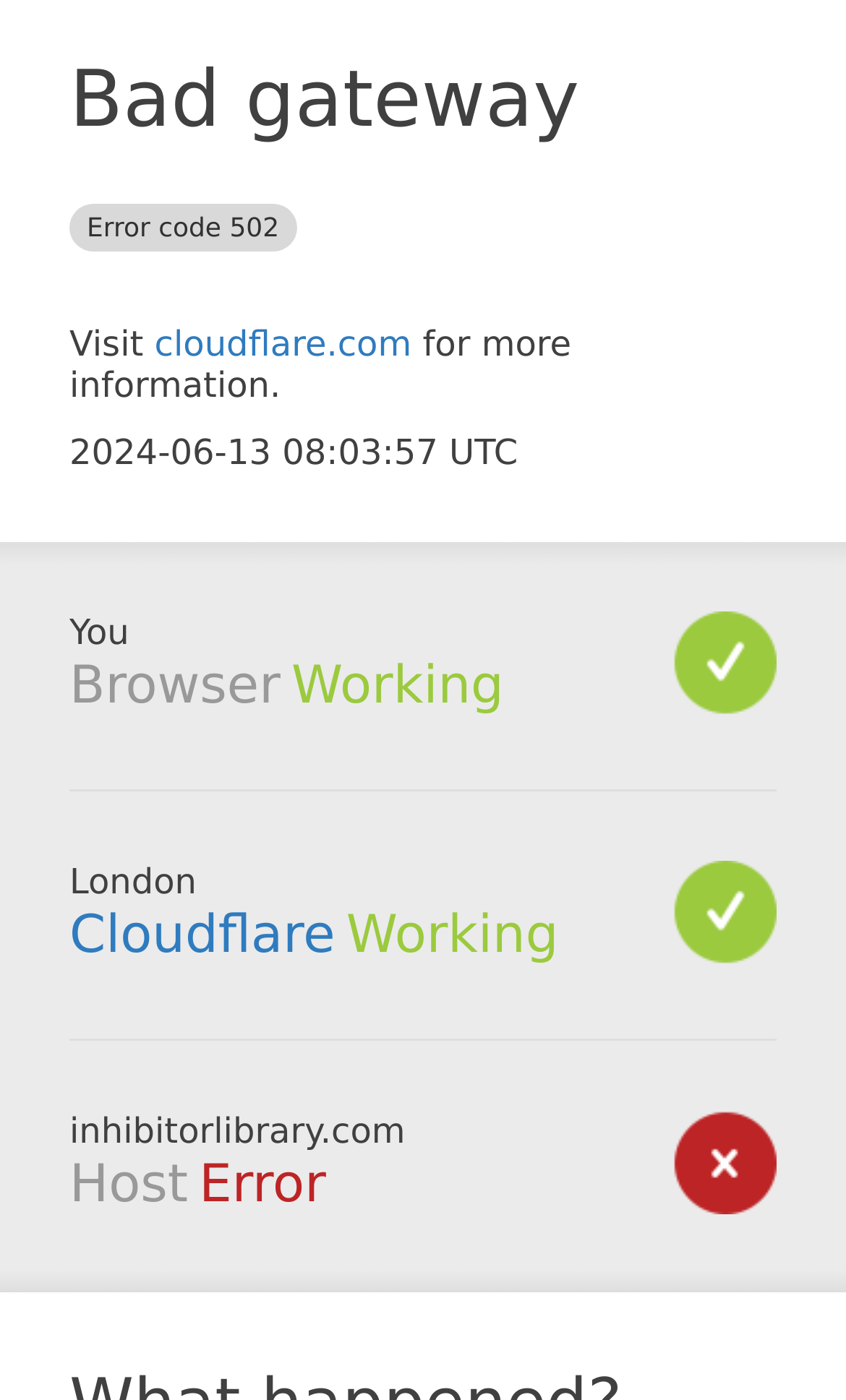What is the error code? From the image, respond with a single word or brief phrase.

502